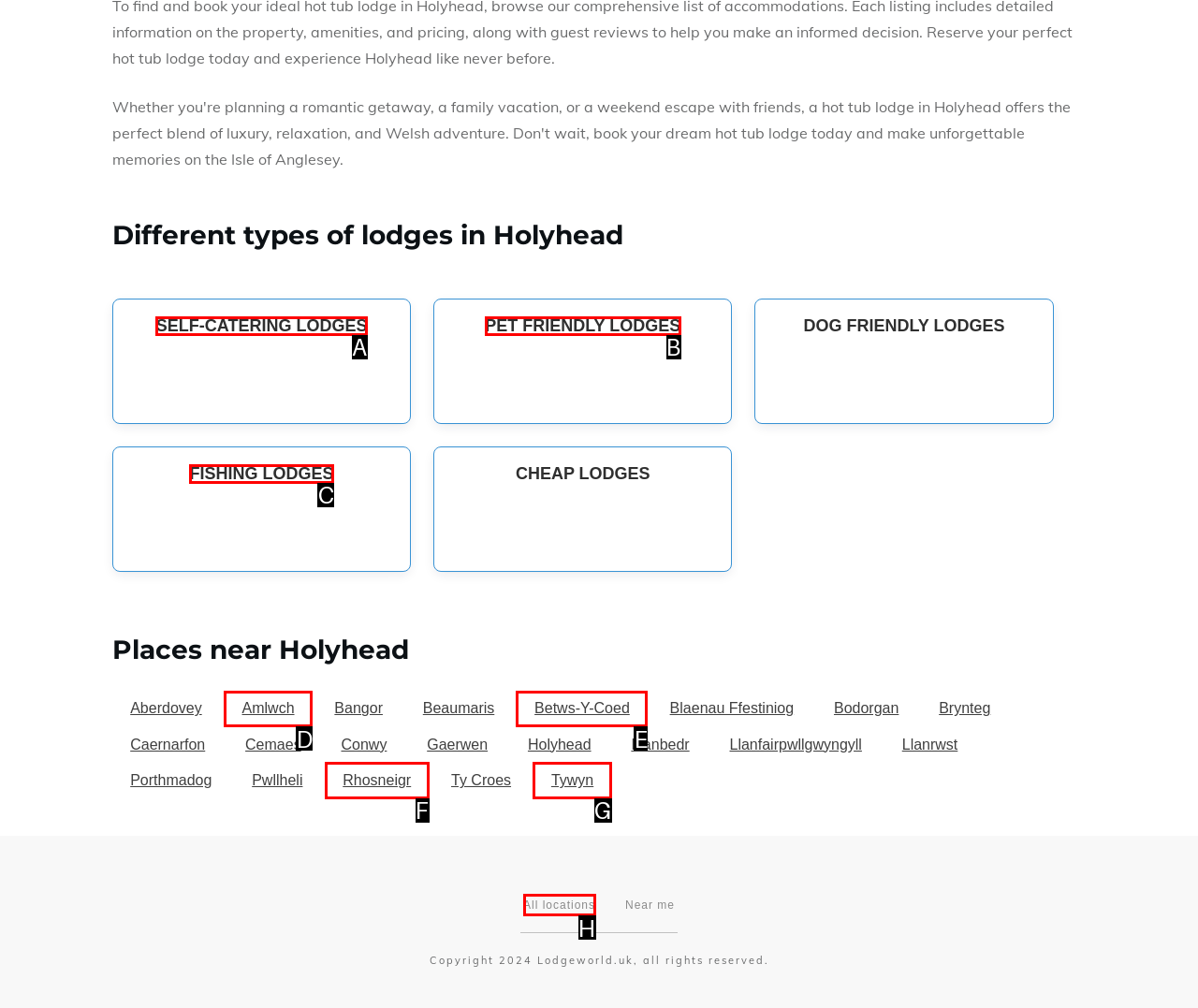Point out which UI element to click to complete this task: Click on All locations
Answer with the letter corresponding to the right option from the available choices.

H